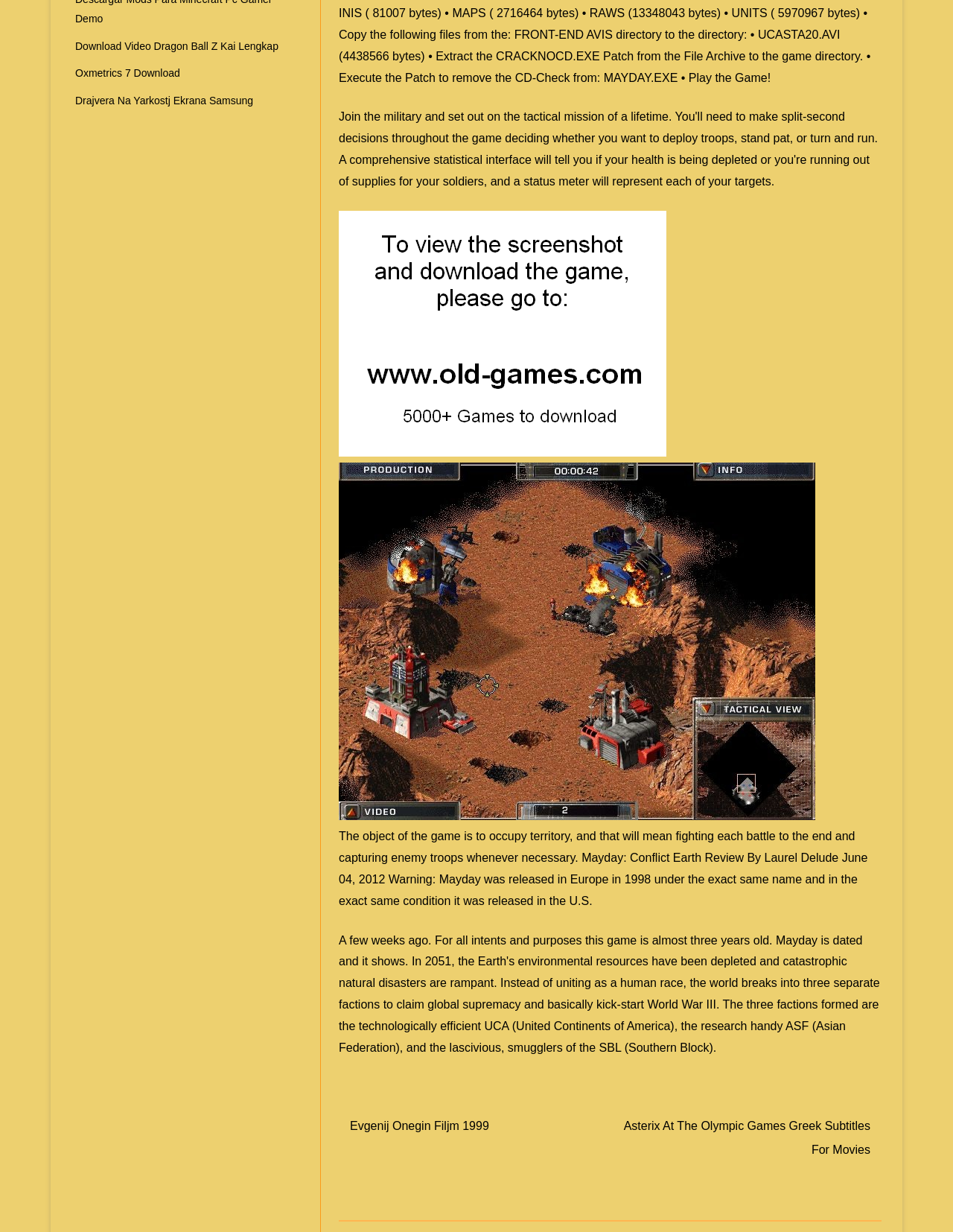Provide the bounding box coordinates in the format (top-left x, top-left y, bottom-right x, bottom-right y). All values are floating point numbers between 0 and 1. Determine the bounding box coordinate of the UI element described as: Drajvera Na Yarkostj Ekrana Samsung

[0.079, 0.077, 0.266, 0.087]